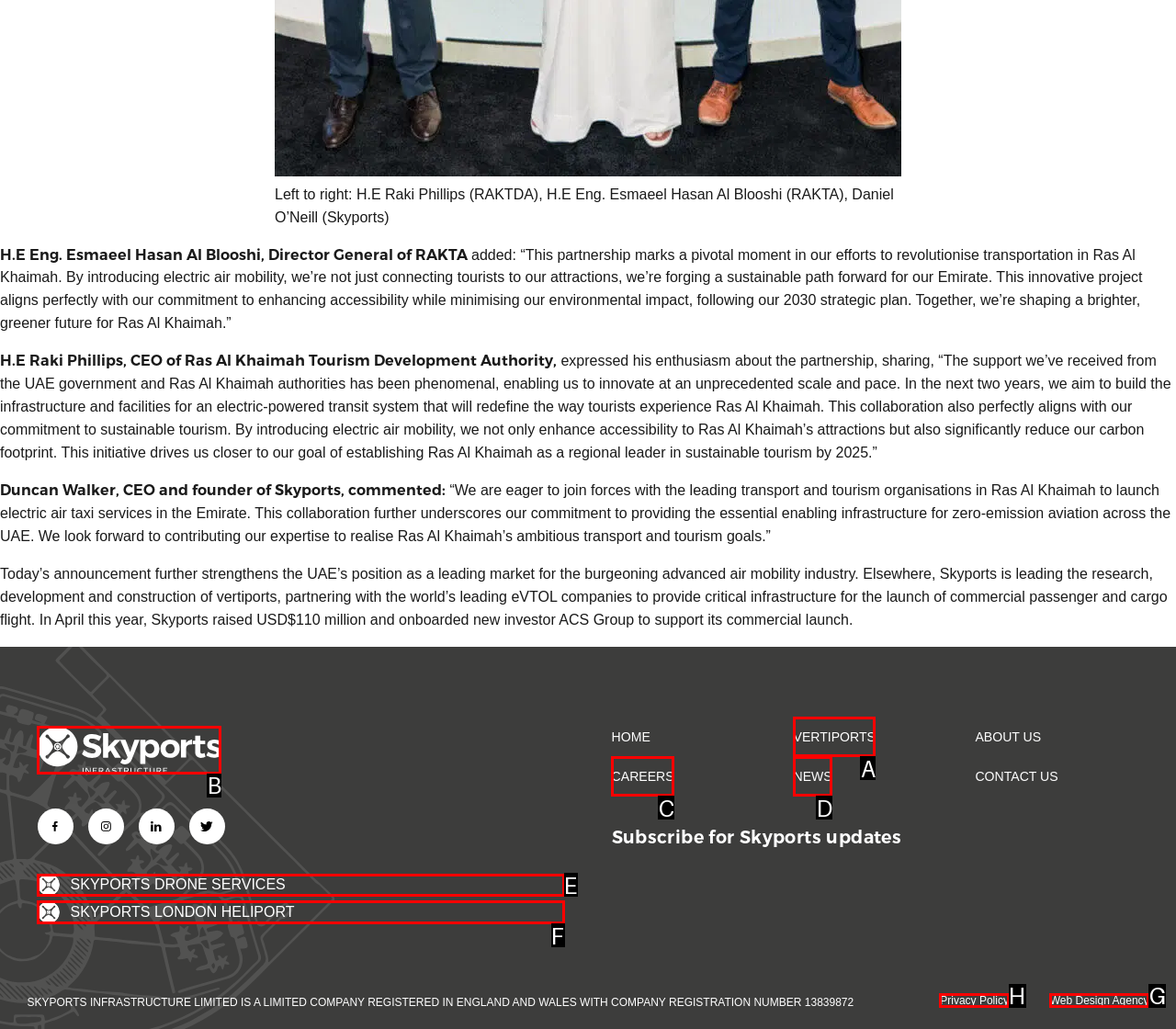Determine which HTML element to click on in order to complete the action: Check the Privacy Policy.
Reply with the letter of the selected option.

H